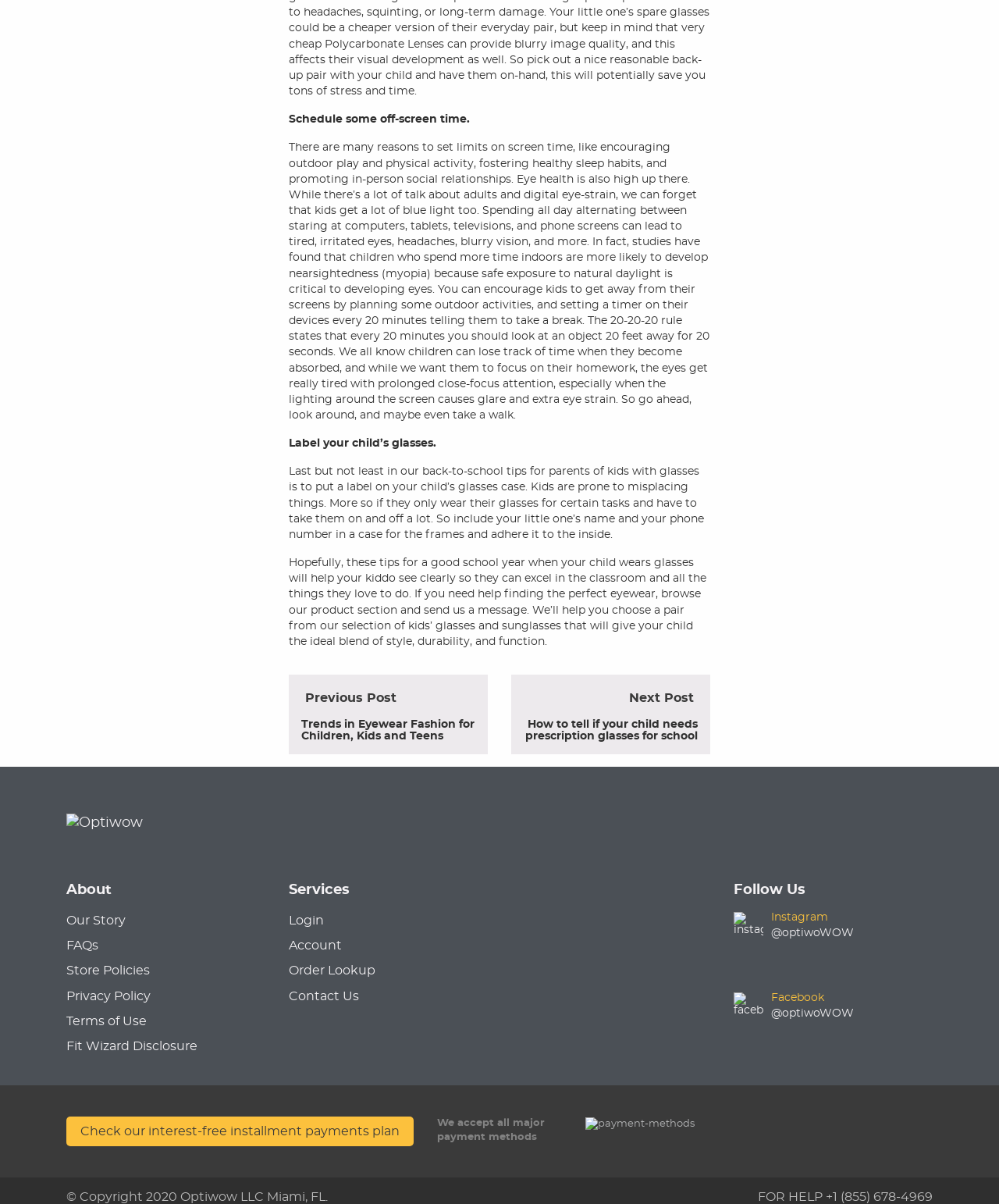Provide the bounding box coordinates of the HTML element this sentence describes: "Store Policies". The bounding box coordinates consist of four float numbers between 0 and 1, i.e., [left, top, right, bottom].

[0.066, 0.799, 0.266, 0.814]